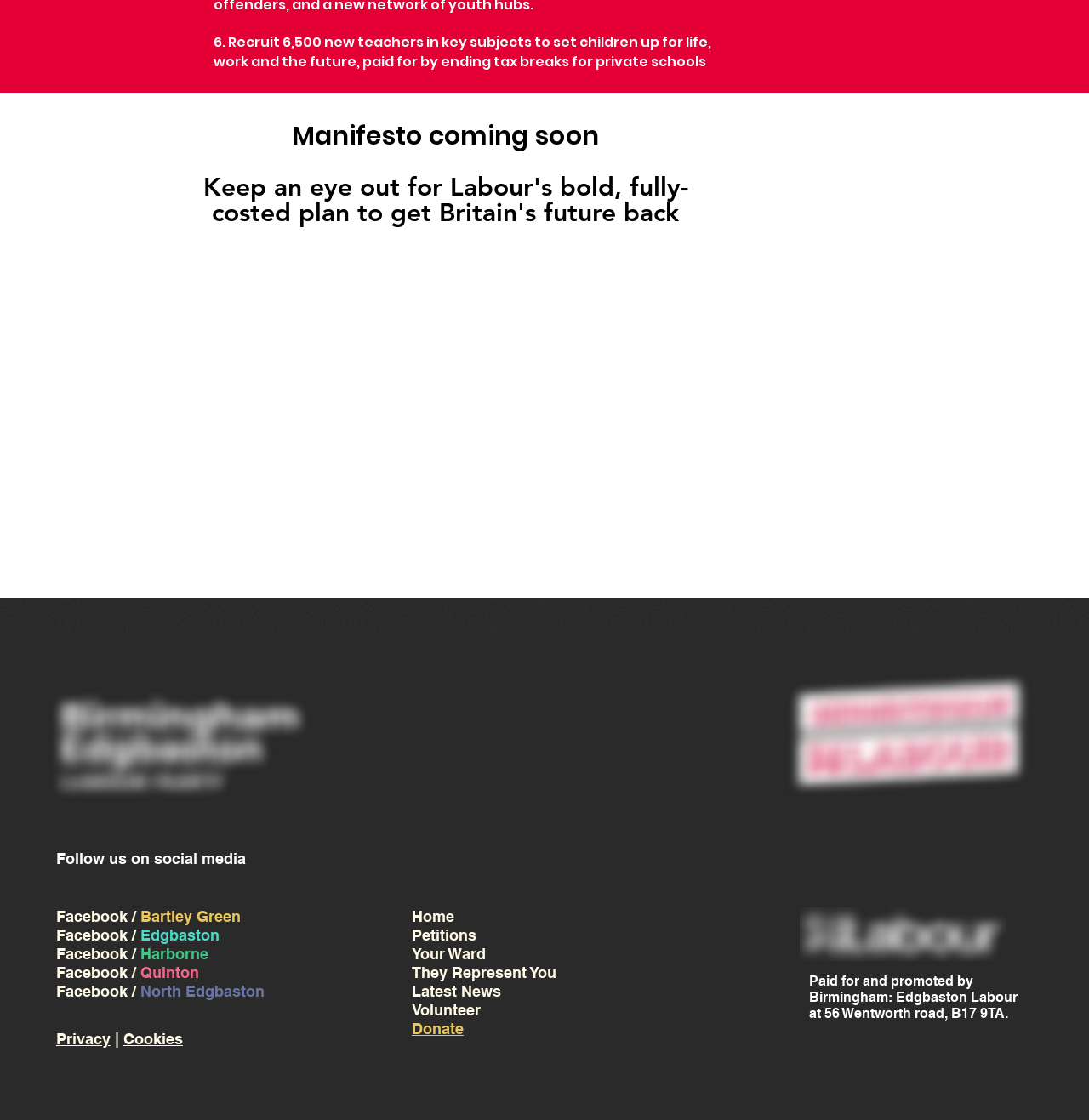Identify the bounding box for the UI element described as: "They Represent You". Ensure the coordinates are four float numbers between 0 and 1, formatted as [left, top, right, bottom].

[0.378, 0.86, 0.511, 0.877]